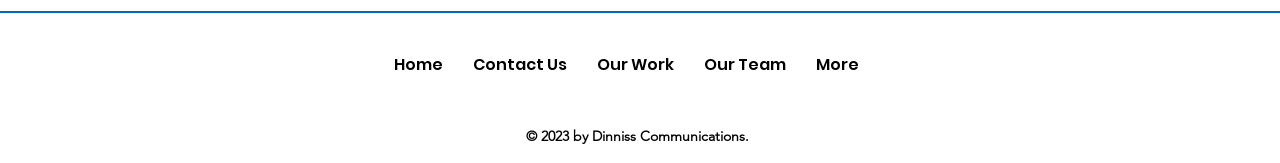How many links are there in the navigation bar?
Refer to the screenshot and answer in one word or phrase.

5